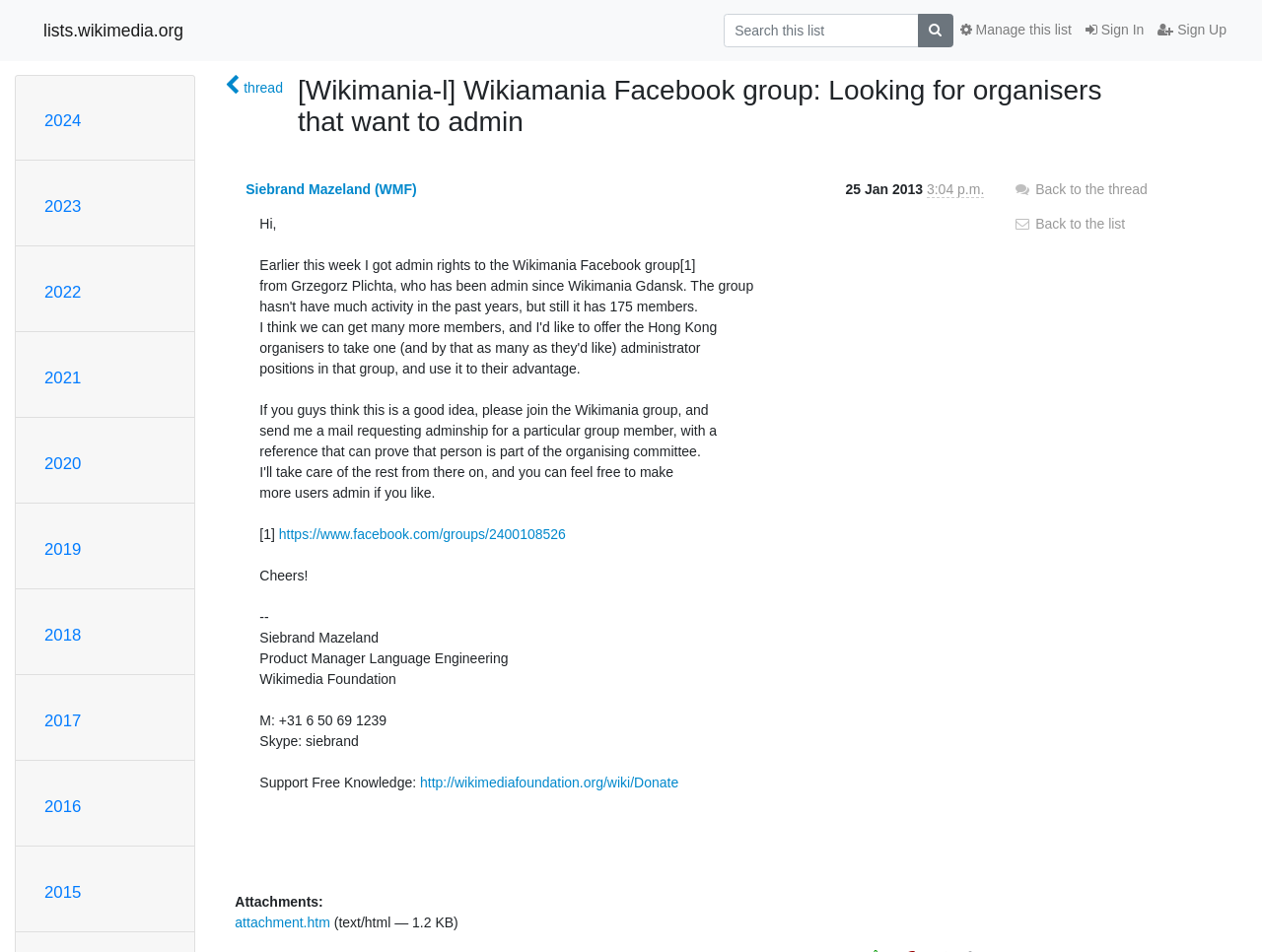Please determine the bounding box coordinates of the element to click on in order to accomplish the following task: "View thread". Ensure the coordinates are four float numbers ranging from 0 to 1, i.e., [left, top, right, bottom].

[0.178, 0.08, 0.224, 0.103]